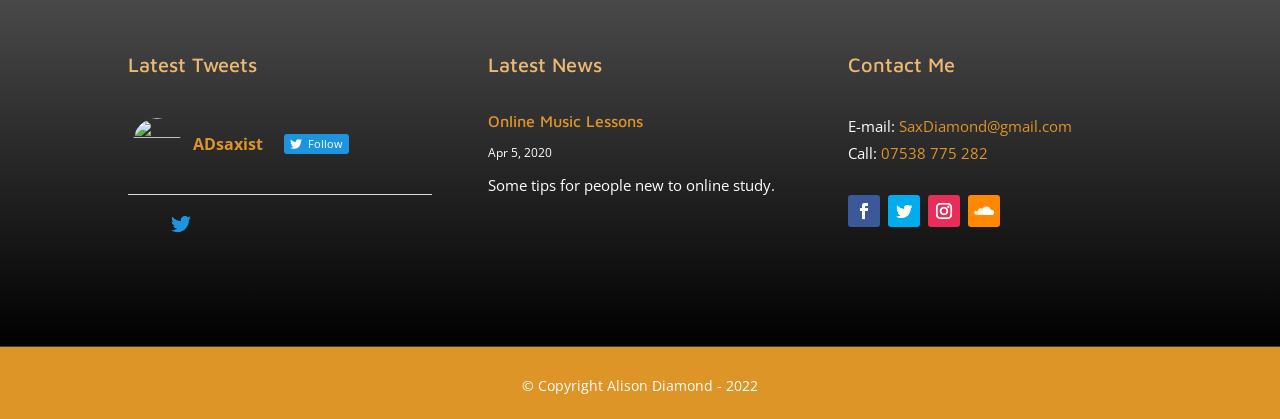What is the copyright year of the website? Examine the screenshot and reply using just one word or a brief phrase.

2022